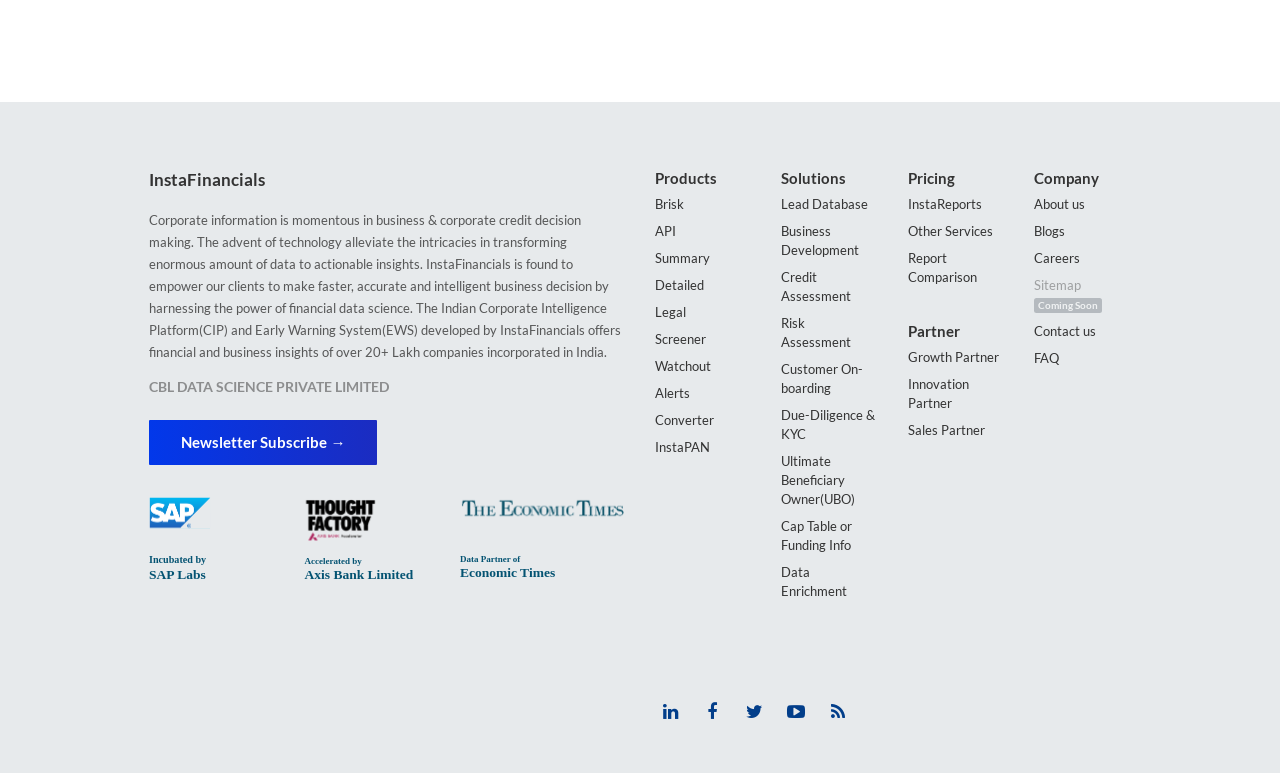Identify the bounding box coordinates for the region of the element that should be clicked to carry out the instruction: "Explore the Solutions". The bounding box coordinates should be four float numbers between 0 and 1, i.e., [left, top, right, bottom].

[0.61, 0.215, 0.686, 0.246]